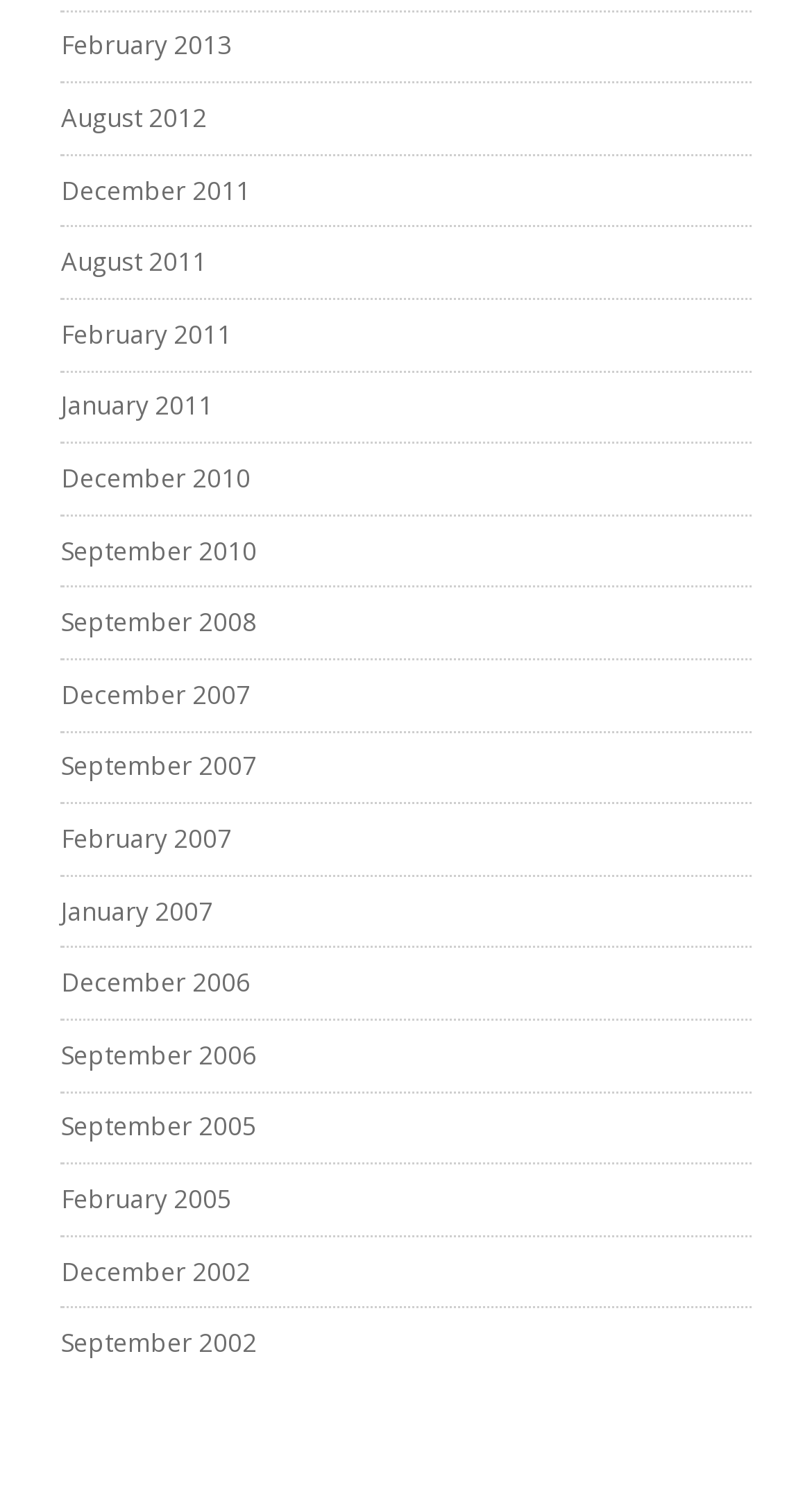Please identify the bounding box coordinates of the element's region that should be clicked to execute the following instruction: "view February 2013". The bounding box coordinates must be four float numbers between 0 and 1, i.e., [left, top, right, bottom].

[0.075, 0.019, 0.285, 0.043]